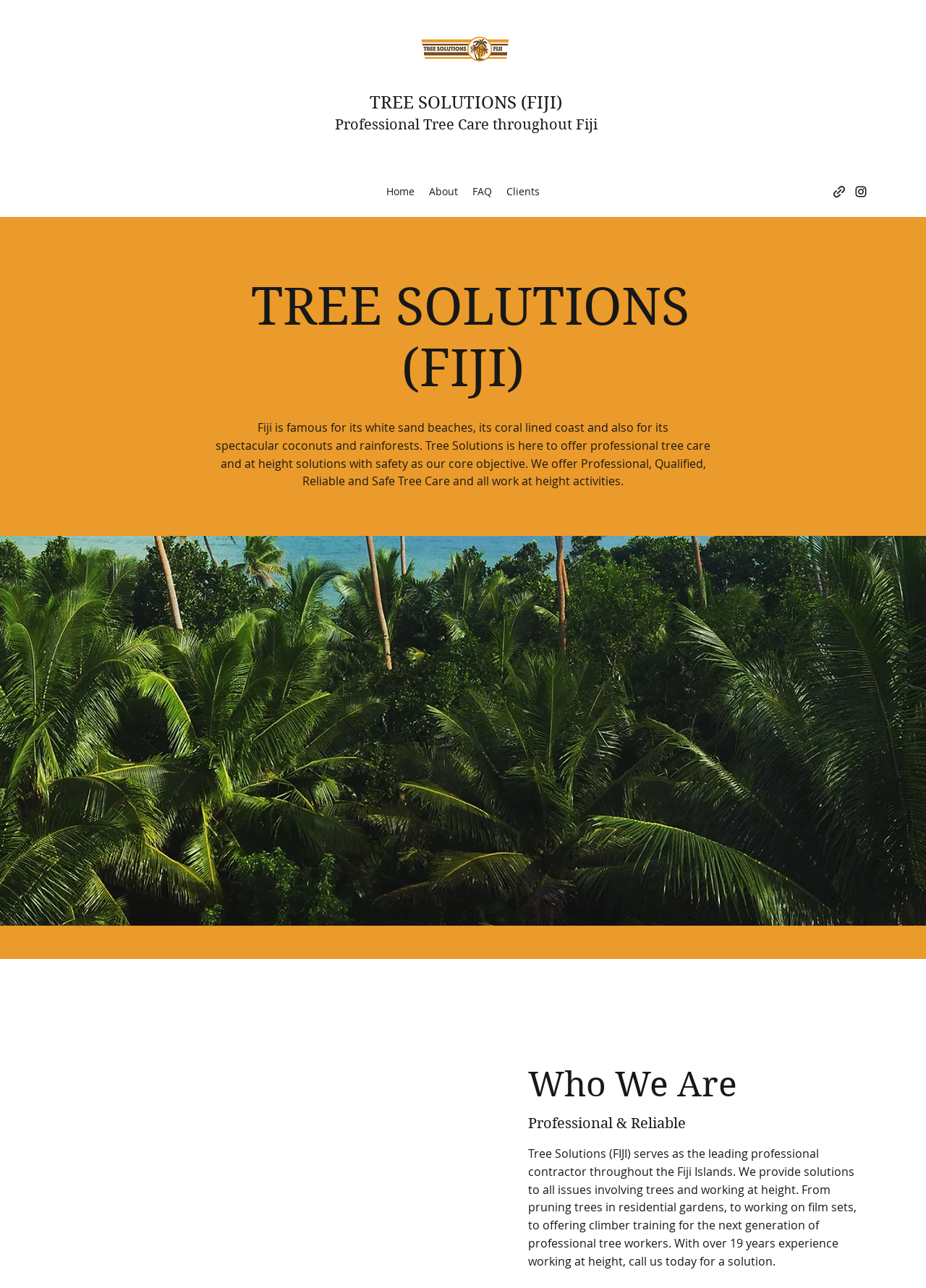Utilize the information from the image to answer the question in detail:
What is the main service offered by Tree Solutions?

Based on the webpage content, Tree Solutions is a company that provides professional tree care services, including pruning trees on private properties, managing trees and coconuts on the Fiji Islands and the Pacific.